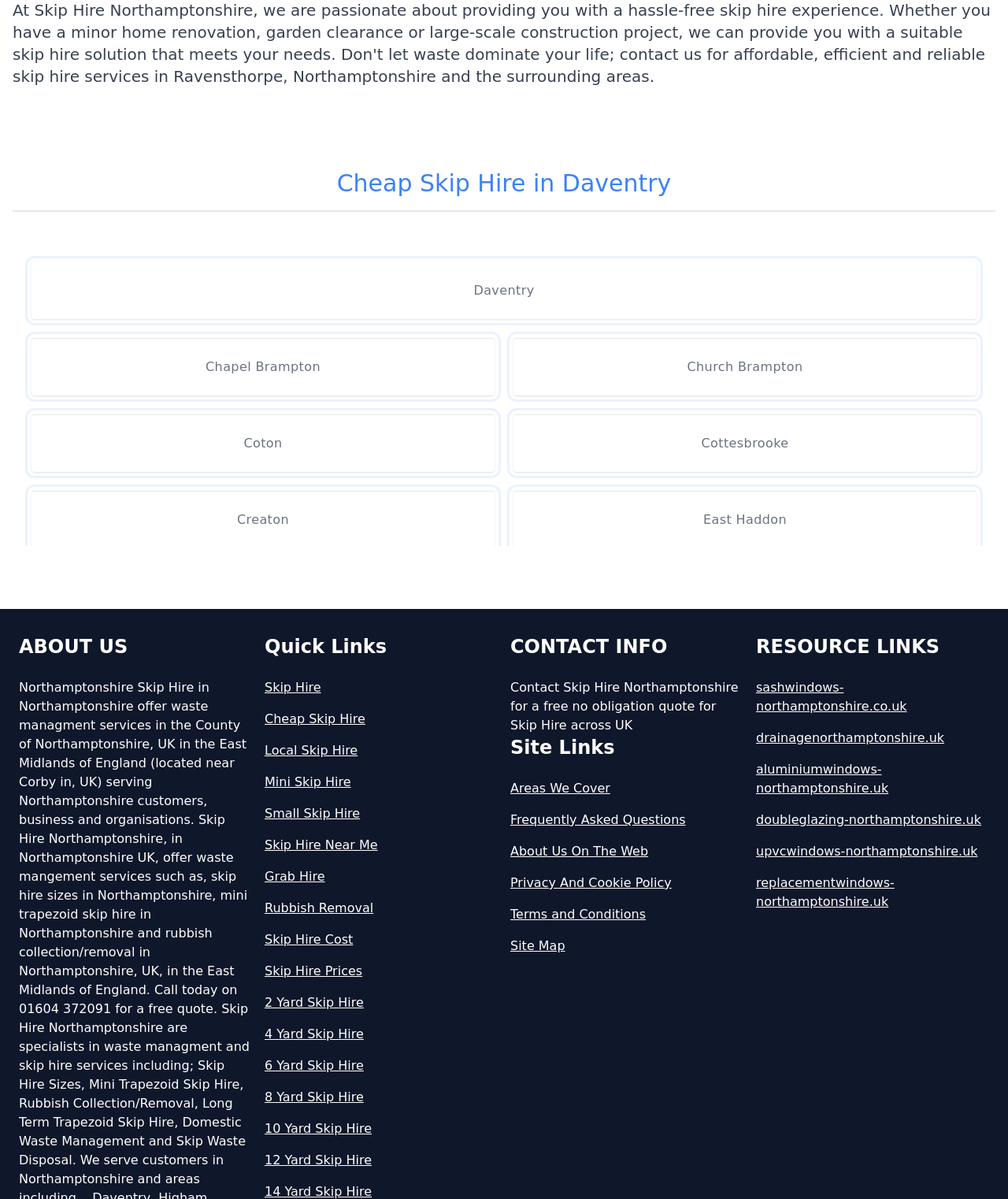What is the main topic of this webpage?
Your answer should be a single word or phrase derived from the screenshot.

Skip Hire